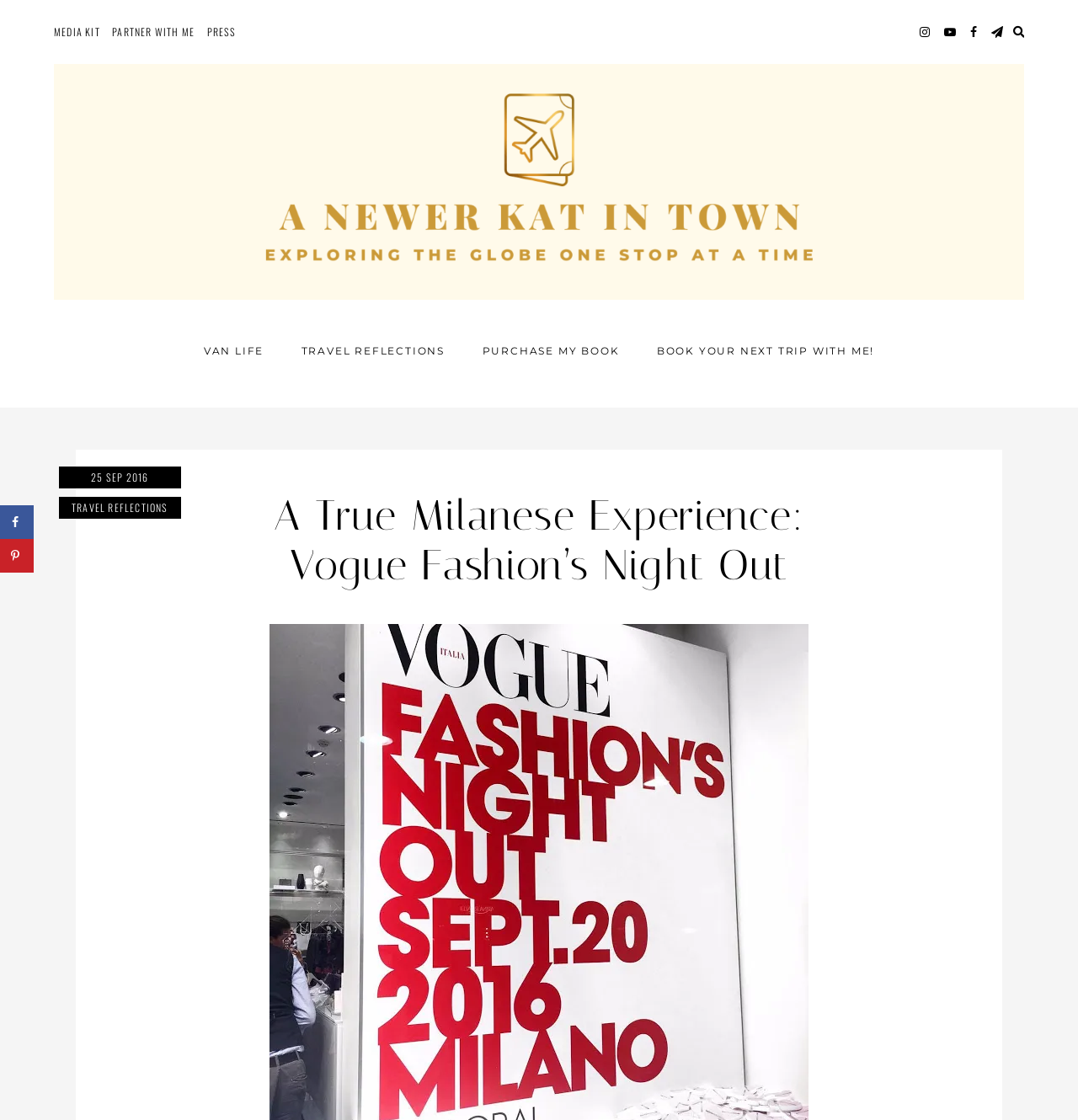Find the bounding box coordinates of the element's region that should be clicked in order to follow the given instruction: "View TRAVEL REFLECTIONS". The coordinates should consist of four float numbers between 0 and 1, i.e., [left, top, right, bottom].

[0.279, 0.307, 0.413, 0.319]